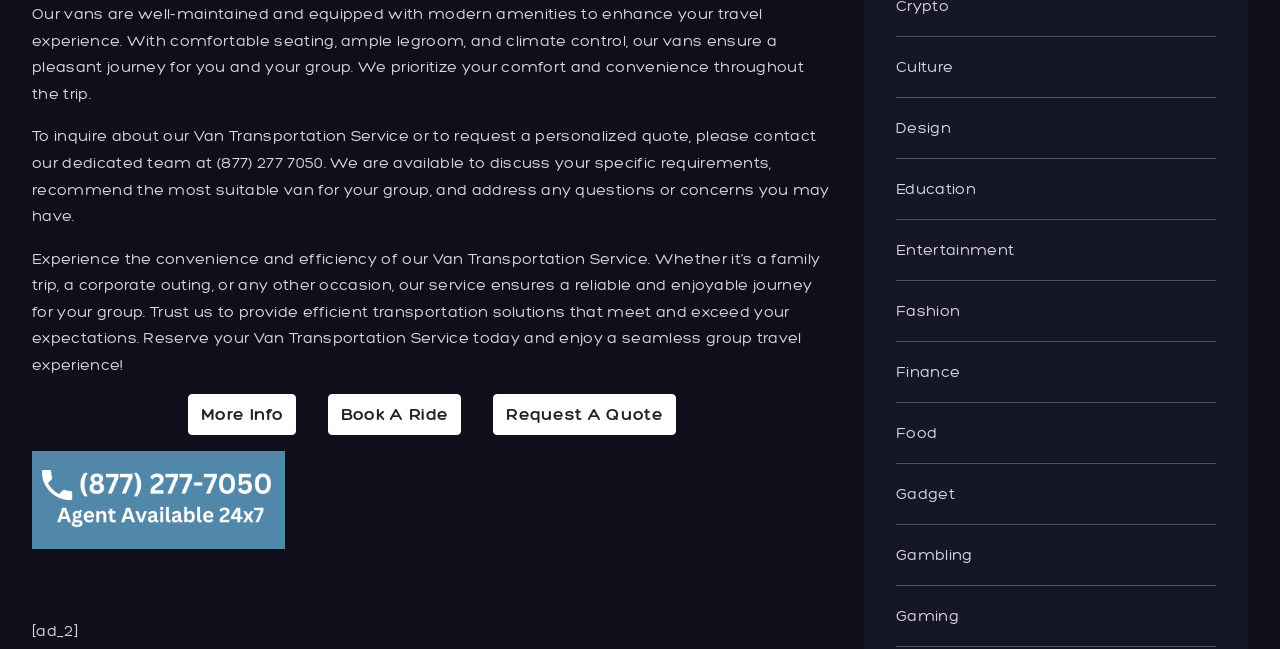What is the position of the 'Book A Ride' button?
Answer the question with detailed information derived from the image.

Based on the bounding box coordinates, the 'Book A Ride' button is located below the text, with its top-left corner at (0.256, 0.608) and its bottom-right corner at (0.36, 0.671).